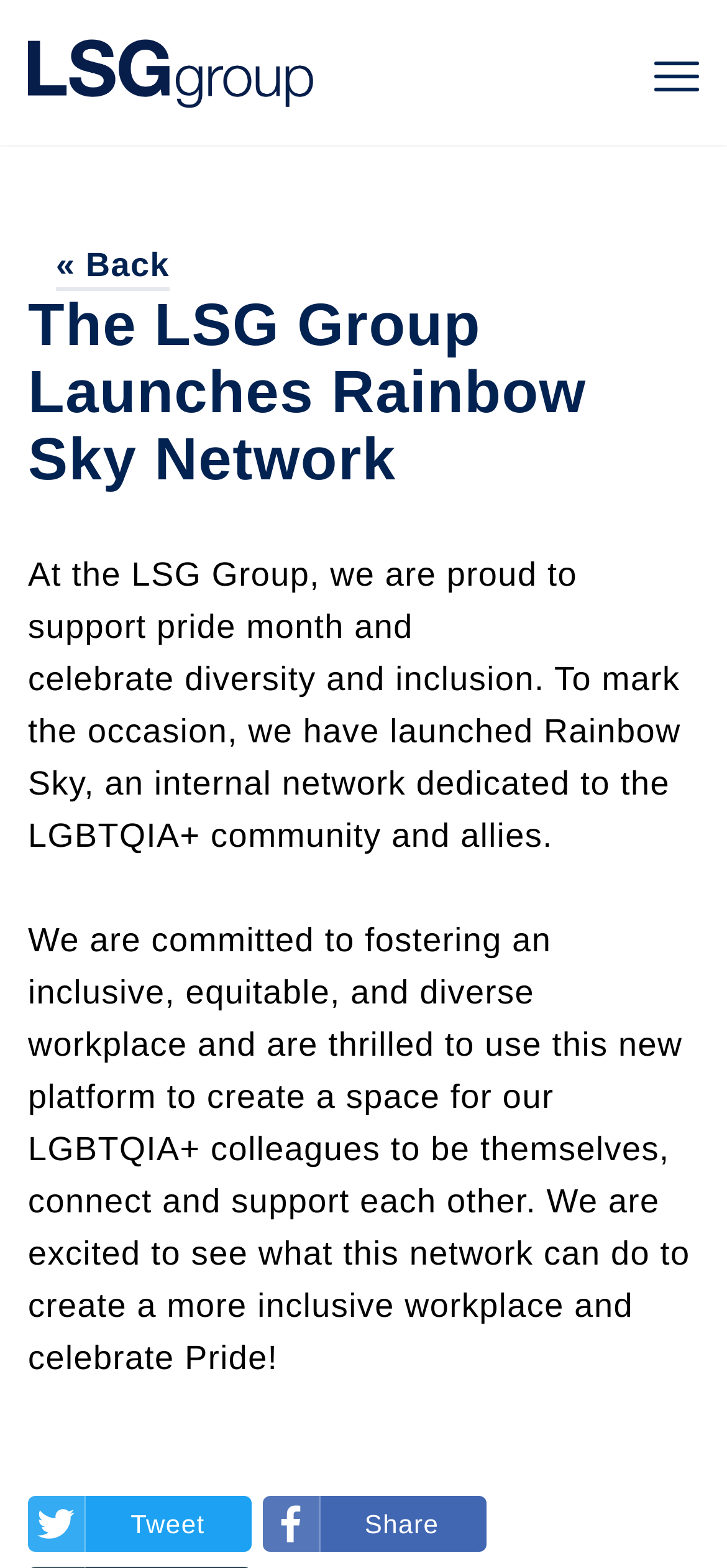Provide a brief response to the question below using a single word or phrase: 
What is the LSG Group committed to fostering?

Inclusive workplace